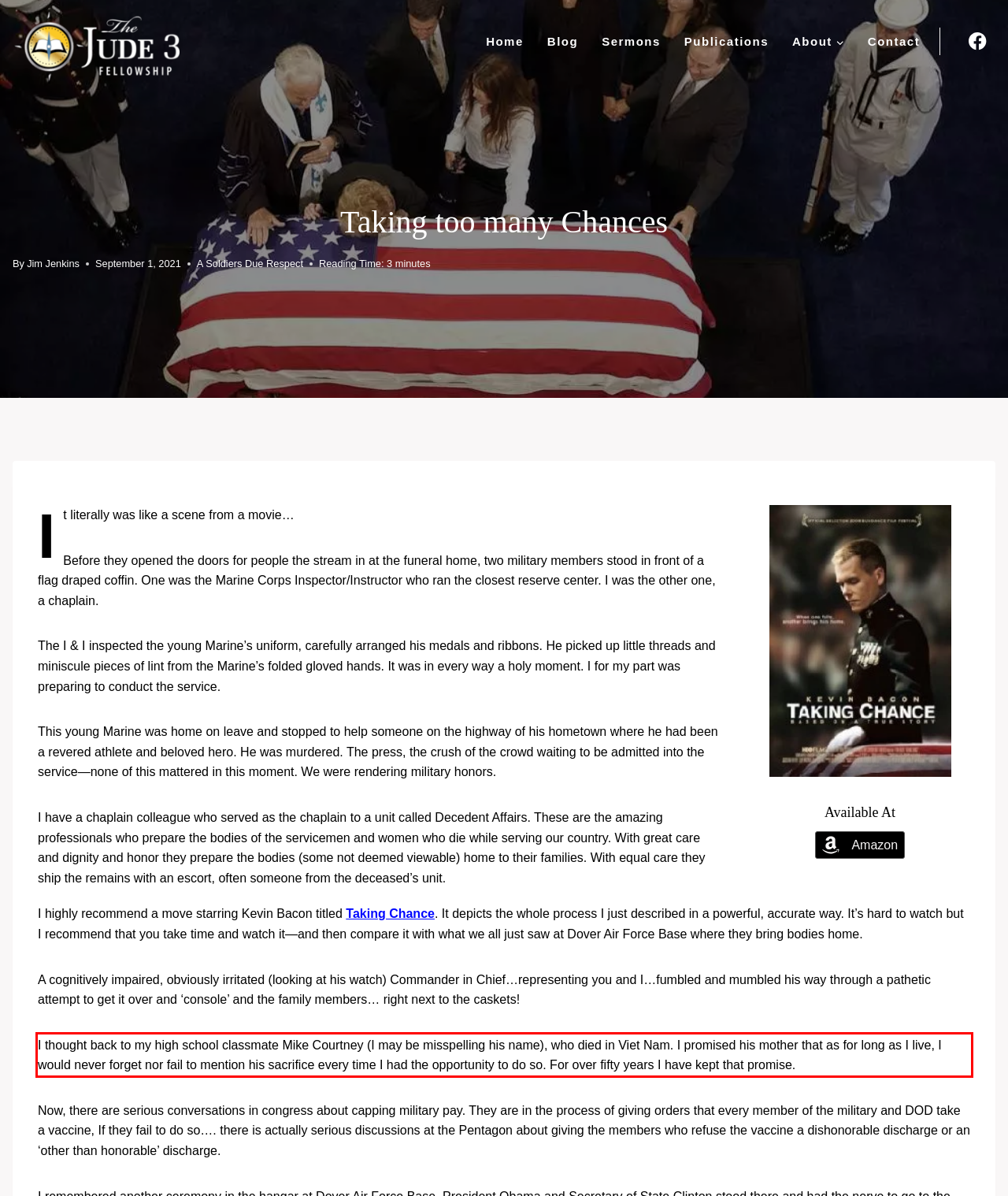Please identify and extract the text content from the UI element encased in a red bounding box on the provided webpage screenshot.

I thought back to my high school classmate Mike Courtney (I may be misspelling his name), who died in Viet Nam. I promised his mother that as for long as I live, I would never forget nor fail to mention his sacrifice every time I had the opportunity to do so. For over fifty years I have kept that promise.